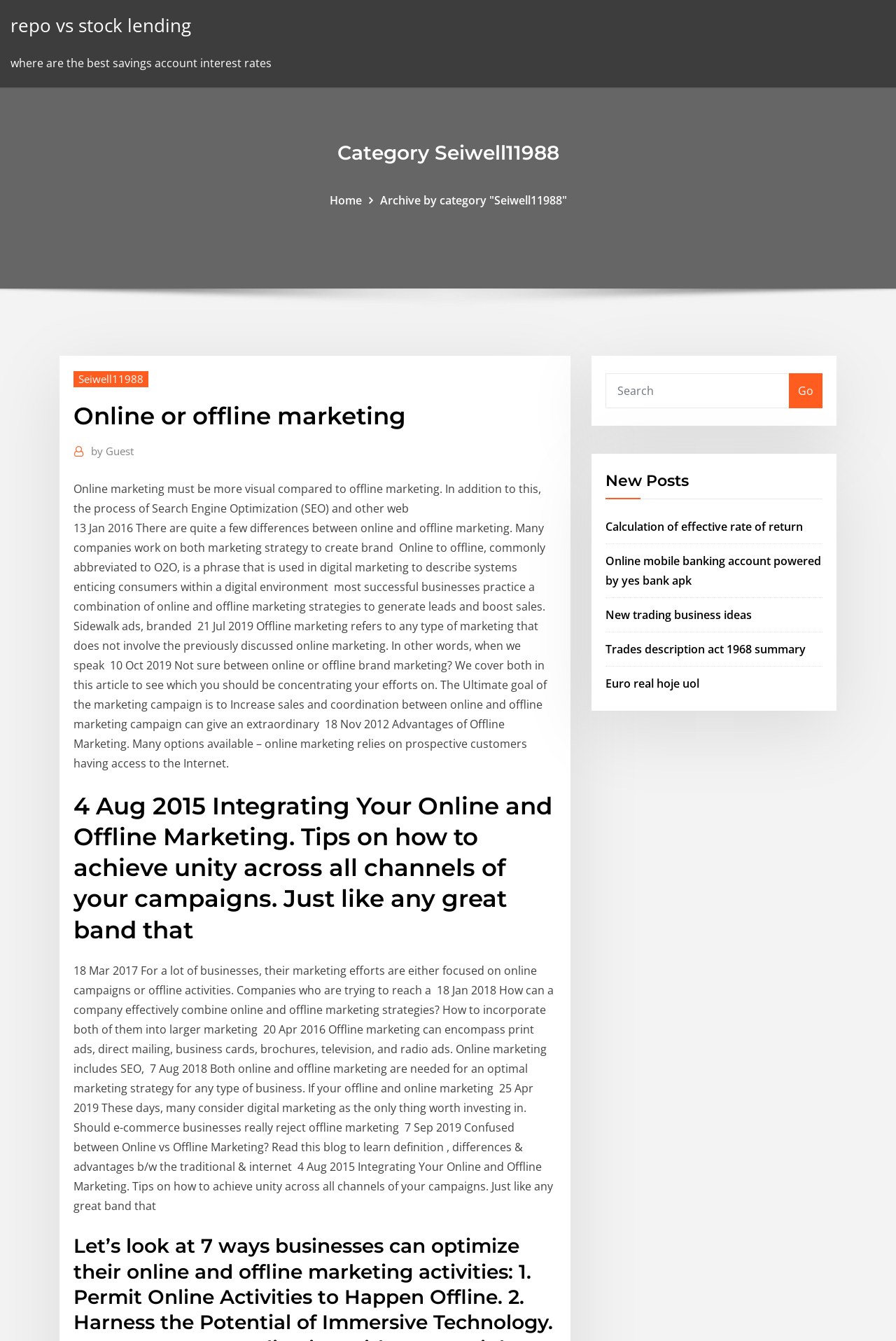Please specify the coordinates of the bounding box for the element that should be clicked to carry out this instruction: "Search for something". The coordinates must be four float numbers between 0 and 1, formatted as [left, top, right, bottom].

[0.676, 0.278, 0.881, 0.304]